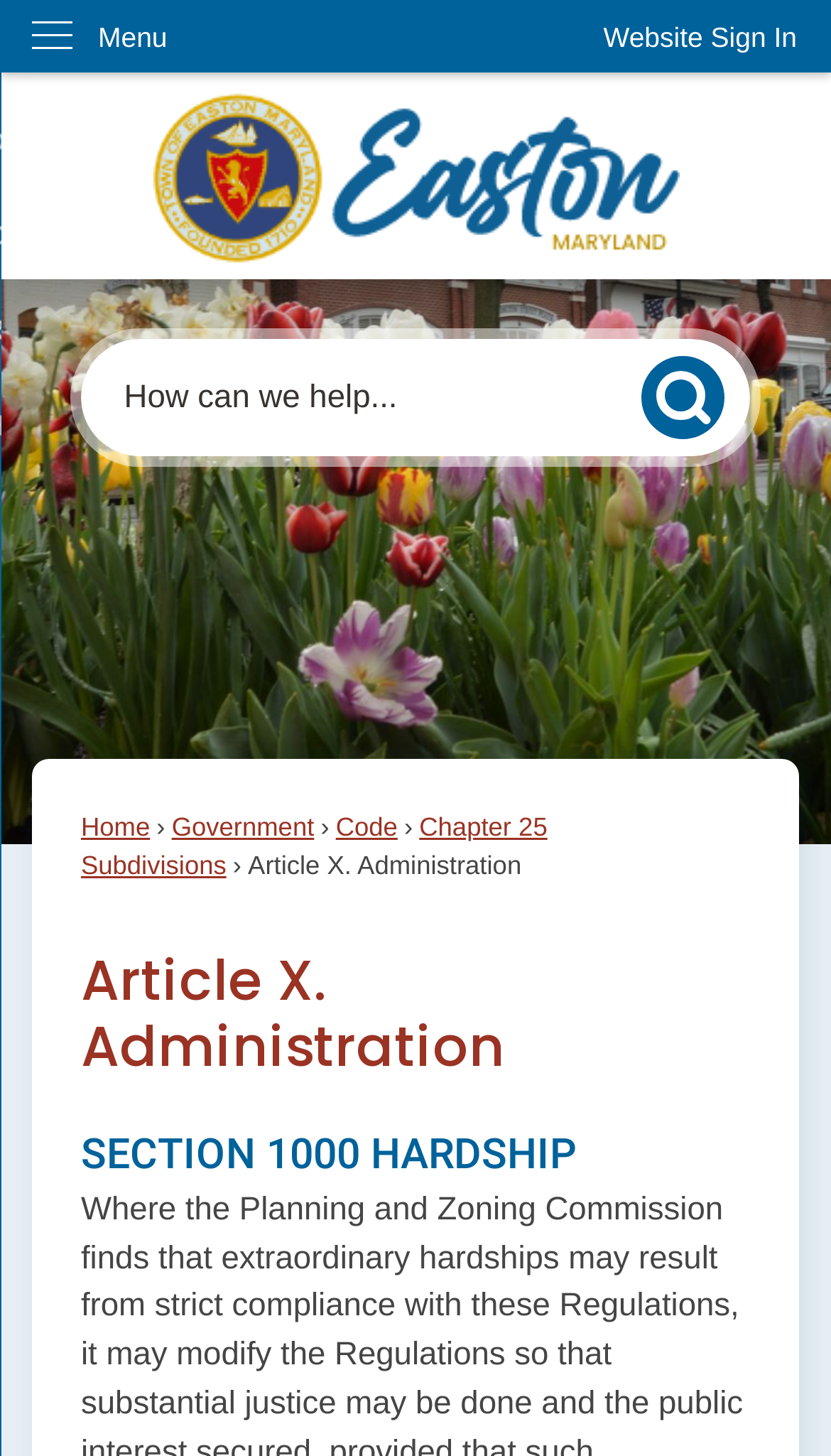Please find and give the text of the main heading on the webpage.

Article X. Administration